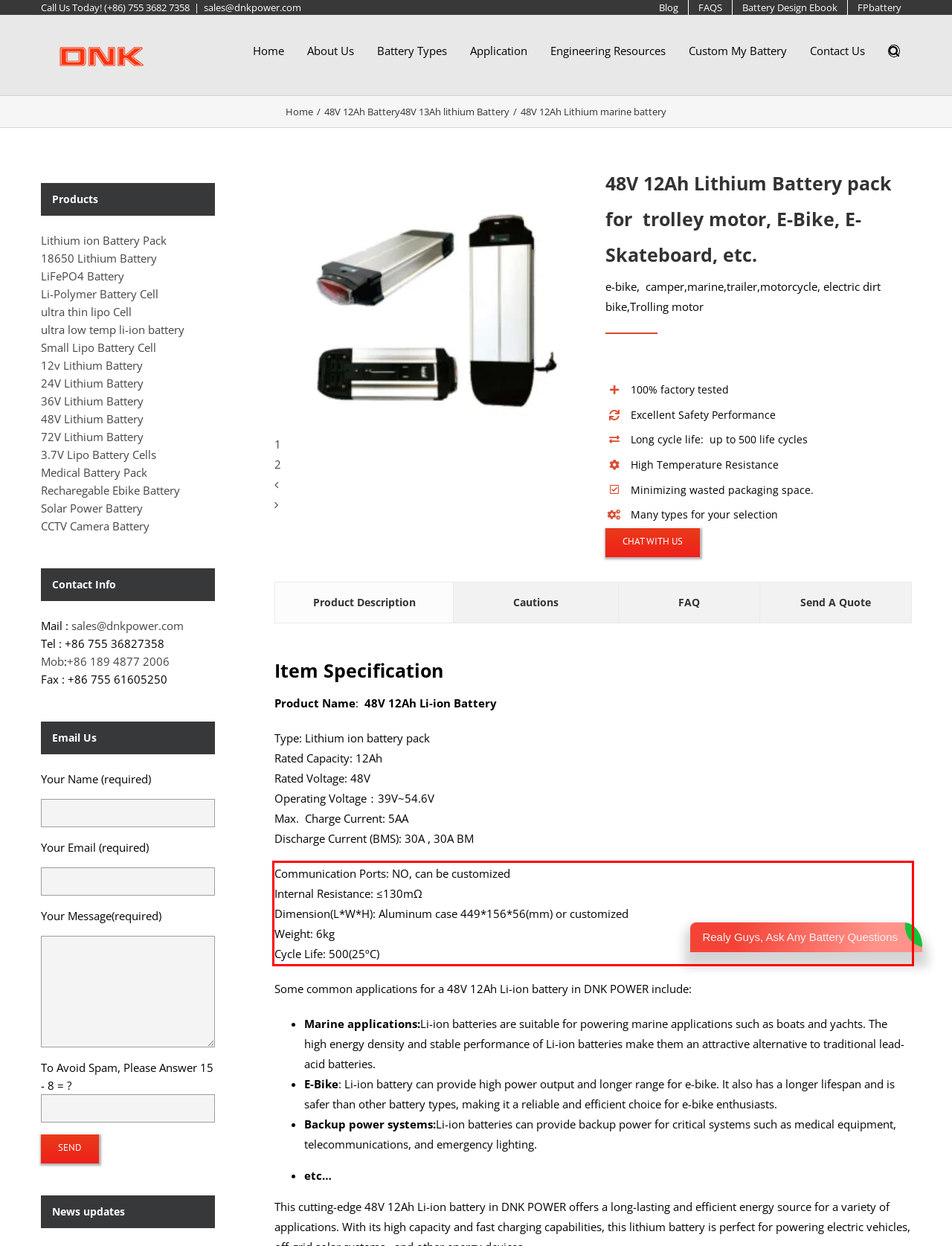Given a screenshot of a webpage containing a red bounding box, perform OCR on the text within this red bounding box and provide the text content.

Communication Ports: NO, can be customized Internal Resistance: ≤130mΩ Dimension(L*W*H): Aluminum case 449*156*56(mm) or customized Weight: 6kg Cycle Life: 500(25ºC)